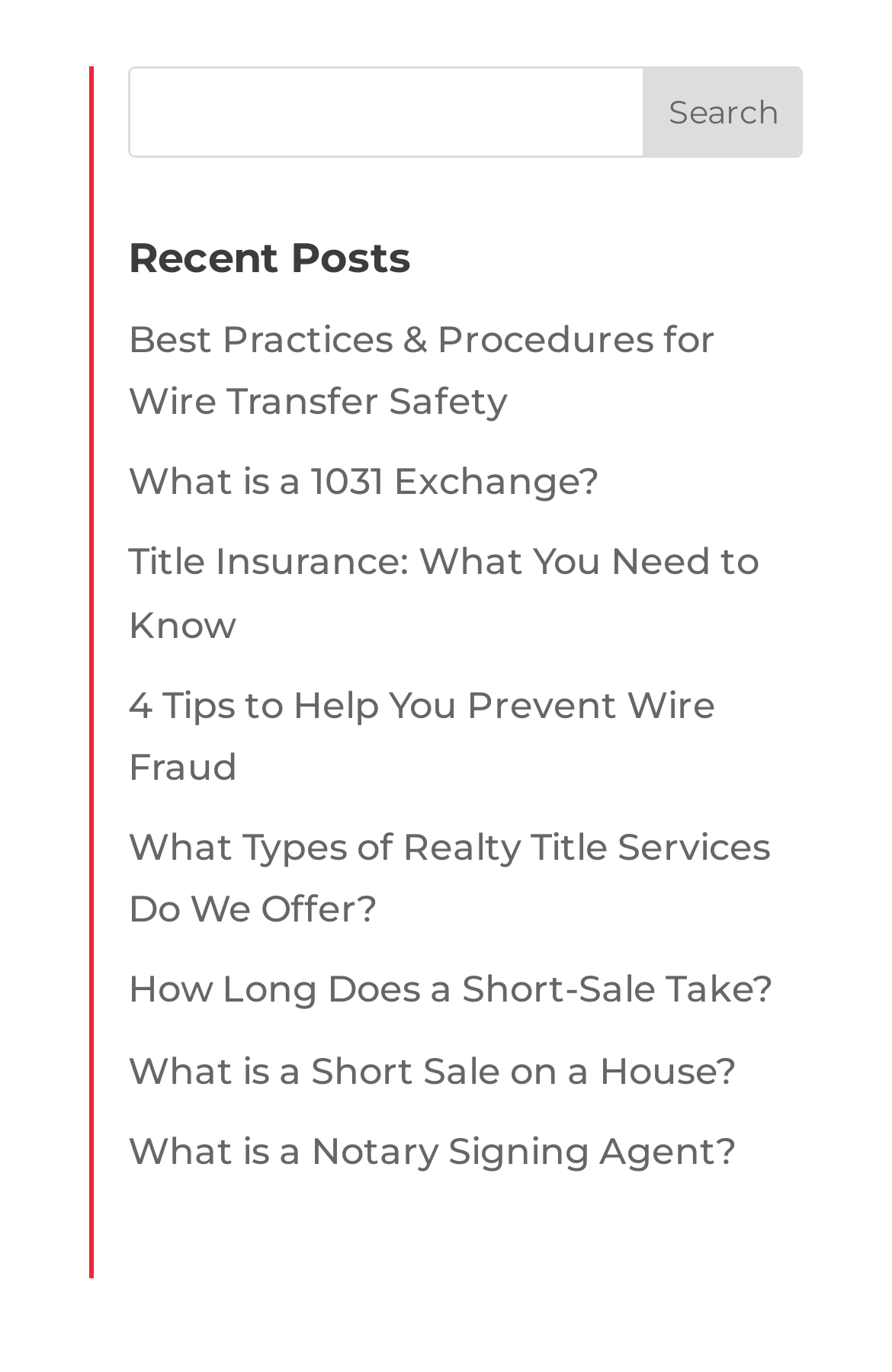Provide your answer in one word or a succinct phrase for the question: 
What is the topic of the first link under 'Recent Posts'?

Wire Transfer Safety